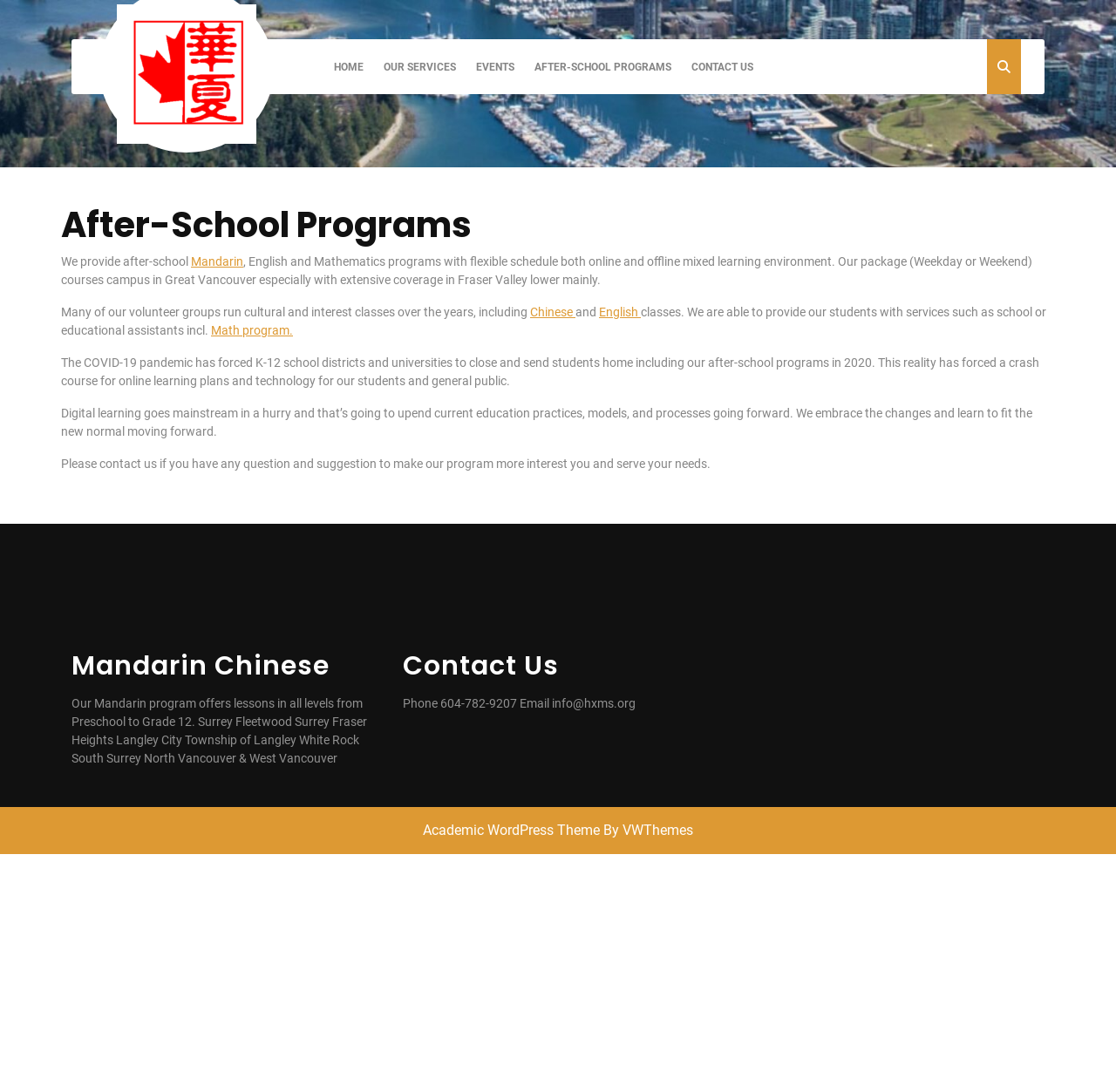What type of programs are offered?
Please provide a single word or phrase in response based on the screenshot.

Mandarin, English, and Mathematics